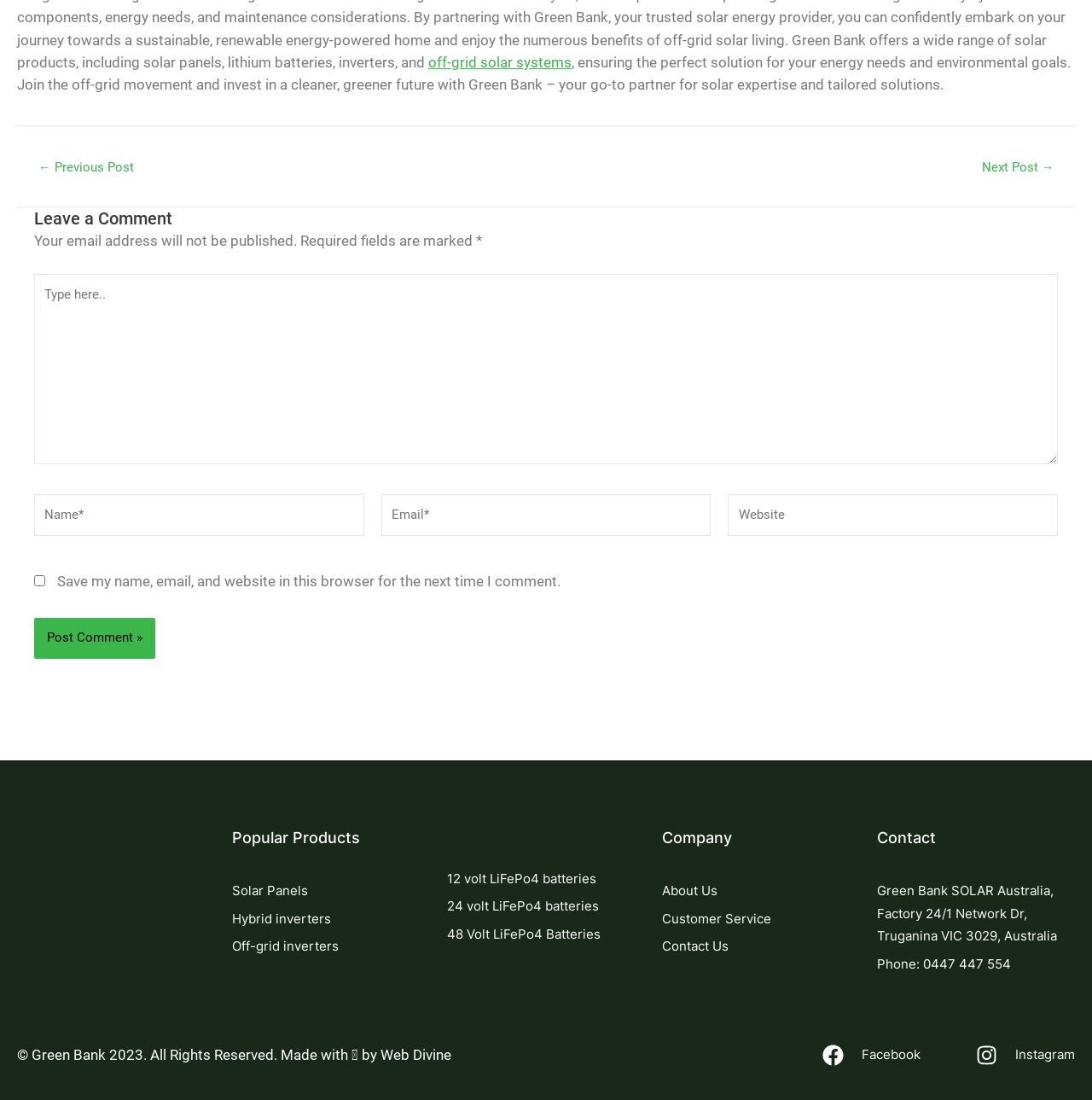Please respond to the question with a concise word or phrase:
How can I contact the company?

Phone: 0447 447 554